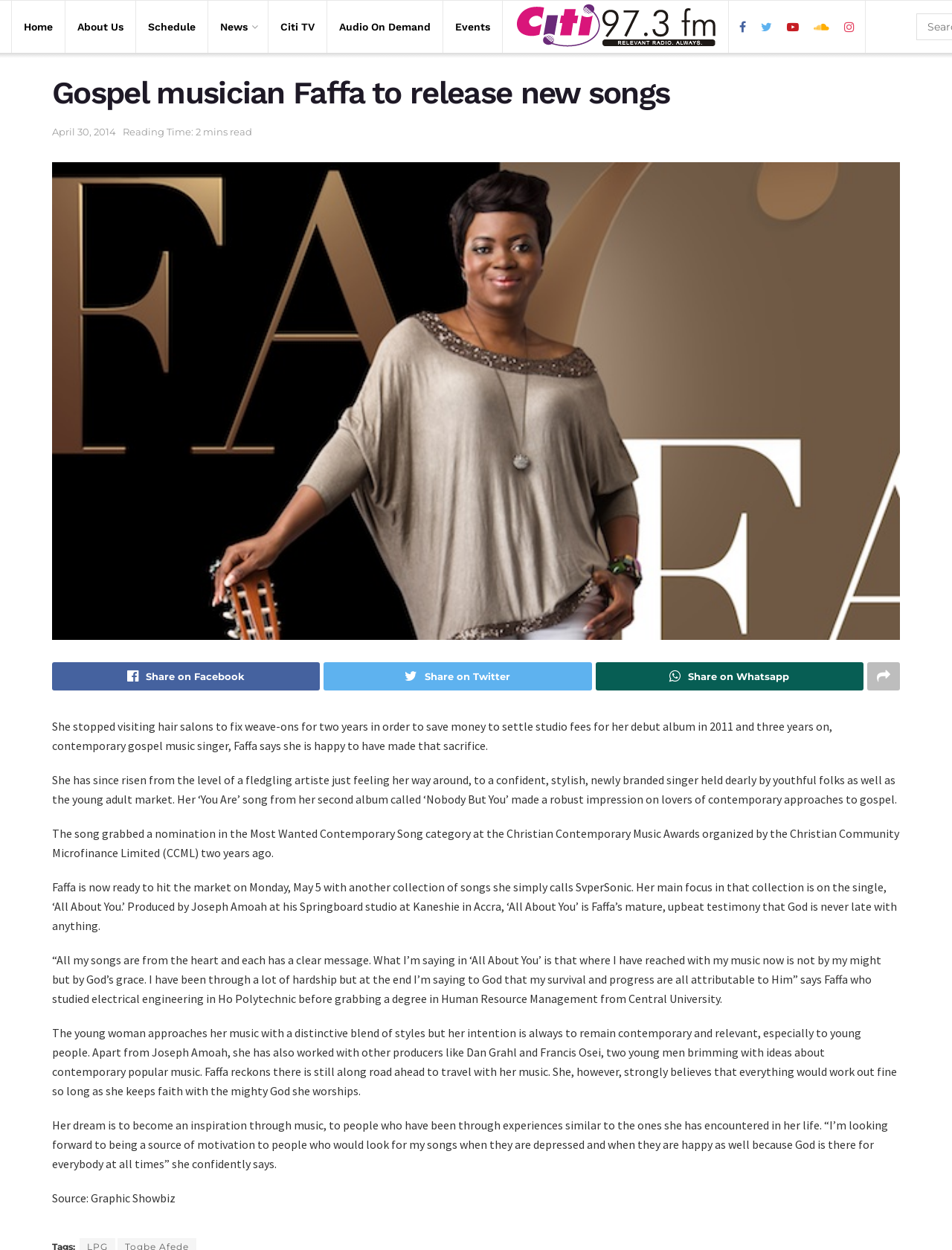Locate the bounding box coordinates of the clickable region necessary to complete the following instruction: "Read the news article". Provide the coordinates in the format of four float numbers between 0 and 1, i.e., [left, top, right, bottom].

[0.055, 0.13, 0.945, 0.512]